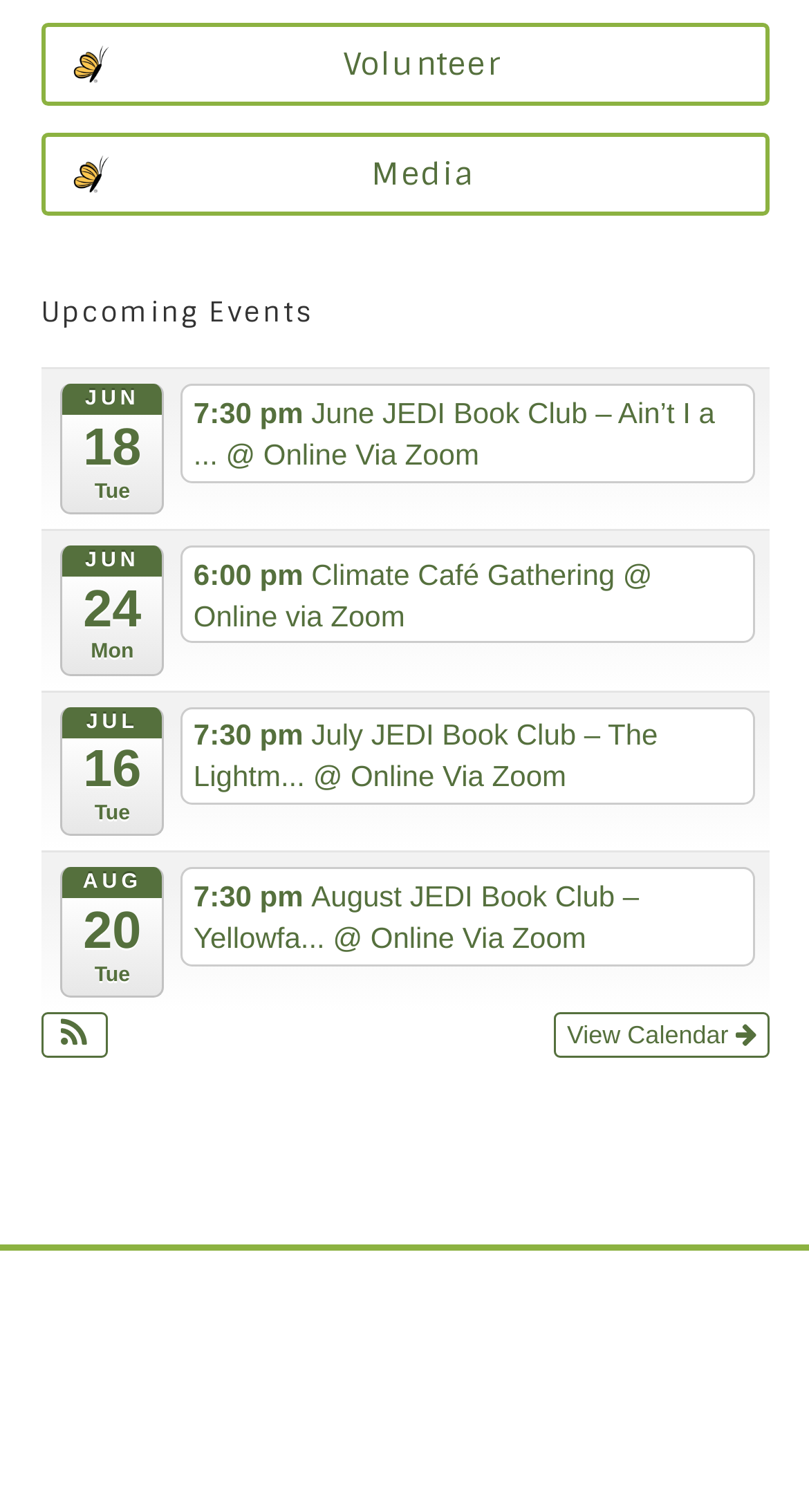Determine the bounding box coordinates of the clickable element necessary to fulfill the instruction: "View the full calendar". Provide the coordinates as four float numbers within the 0 to 1 range, i.e., [left, top, right, bottom].

[0.685, 0.669, 0.95, 0.7]